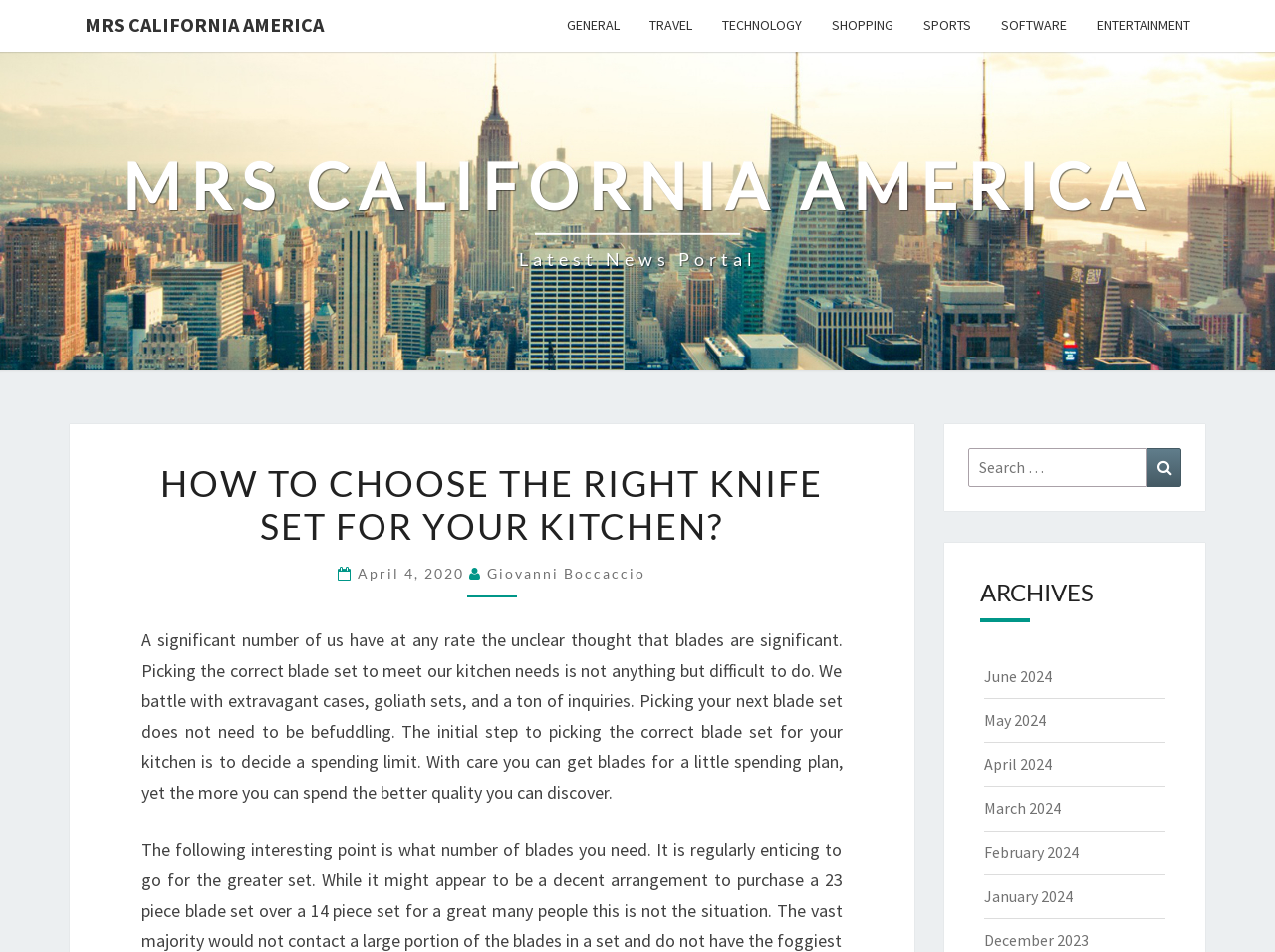Identify the bounding box coordinates necessary to click and complete the given instruction: "Read the article 'HOW TO CHOOSE THE RIGHT KNIFE SET FOR YOUR KITCHEN?'".

[0.111, 0.485, 0.661, 0.575]